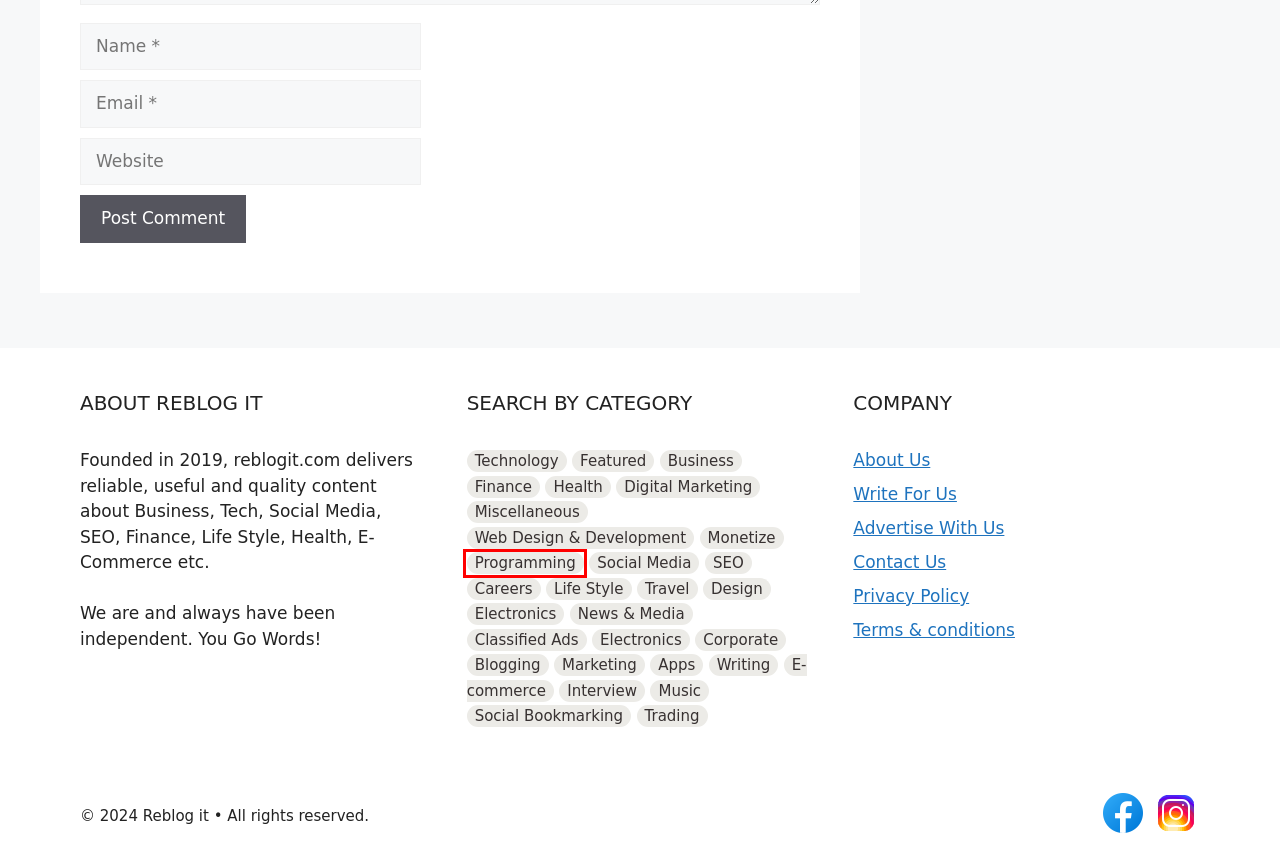With the provided screenshot showing a webpage and a red bounding box, determine which webpage description best fits the new page that appears after clicking the element inside the red box. Here are the options:
A. Blogging Category | Reblog it
B. Programming Category | Reblog it
C. Contact Us | Reblog it
D. Social Bookmarking Category | Reblog it
E. Design Category | Reblog it
F. Electronics Category | Reblog it
G. Privacy Policy | Reblog it
H. Advertise With Us | Reblog it

B